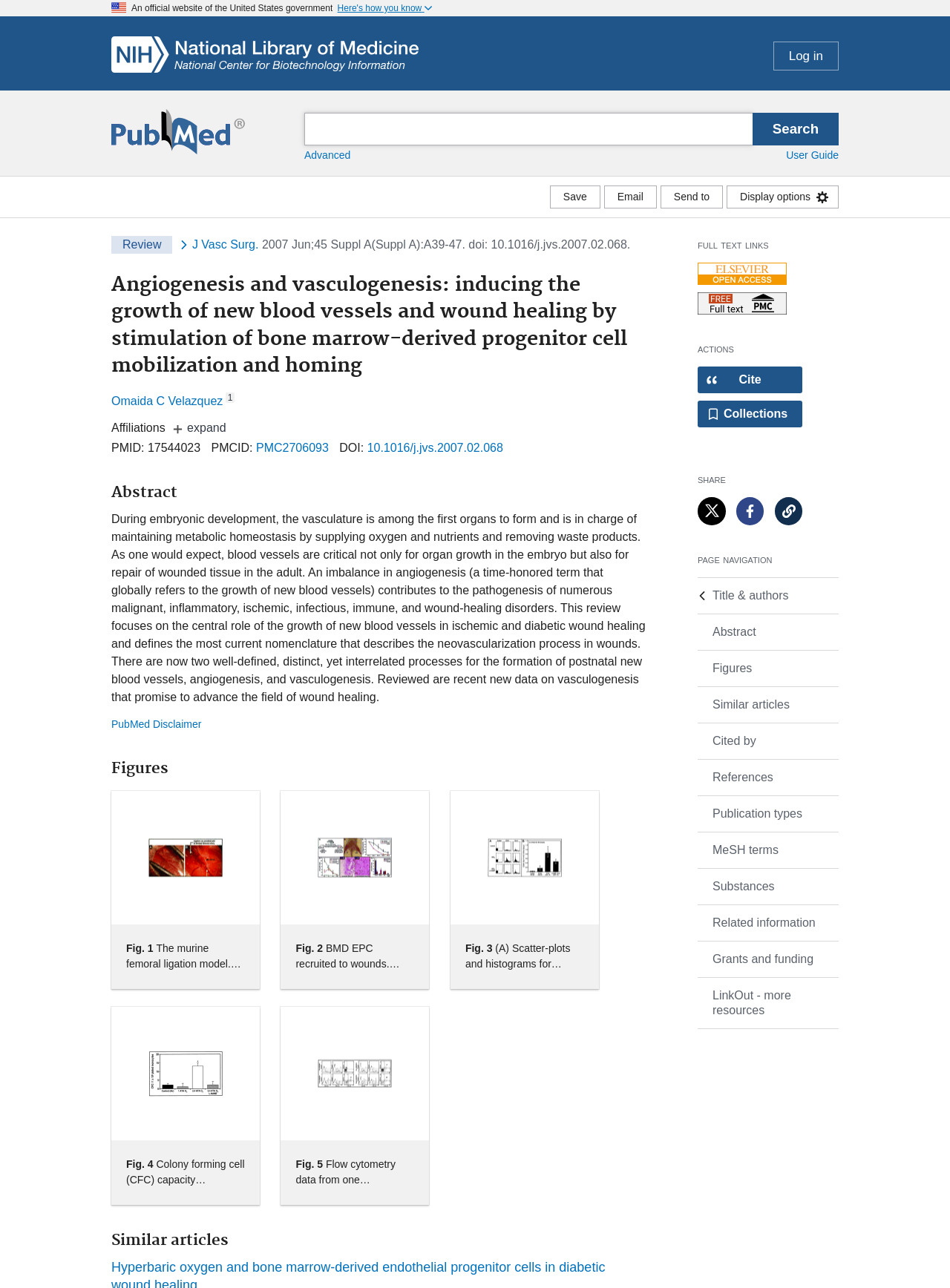What is the name of the first author?
Give a thorough and detailed response to the question.

I found the answer by looking at the section that lists the authors of the article, where it says 'Omaida C Velazquez' as the first author.